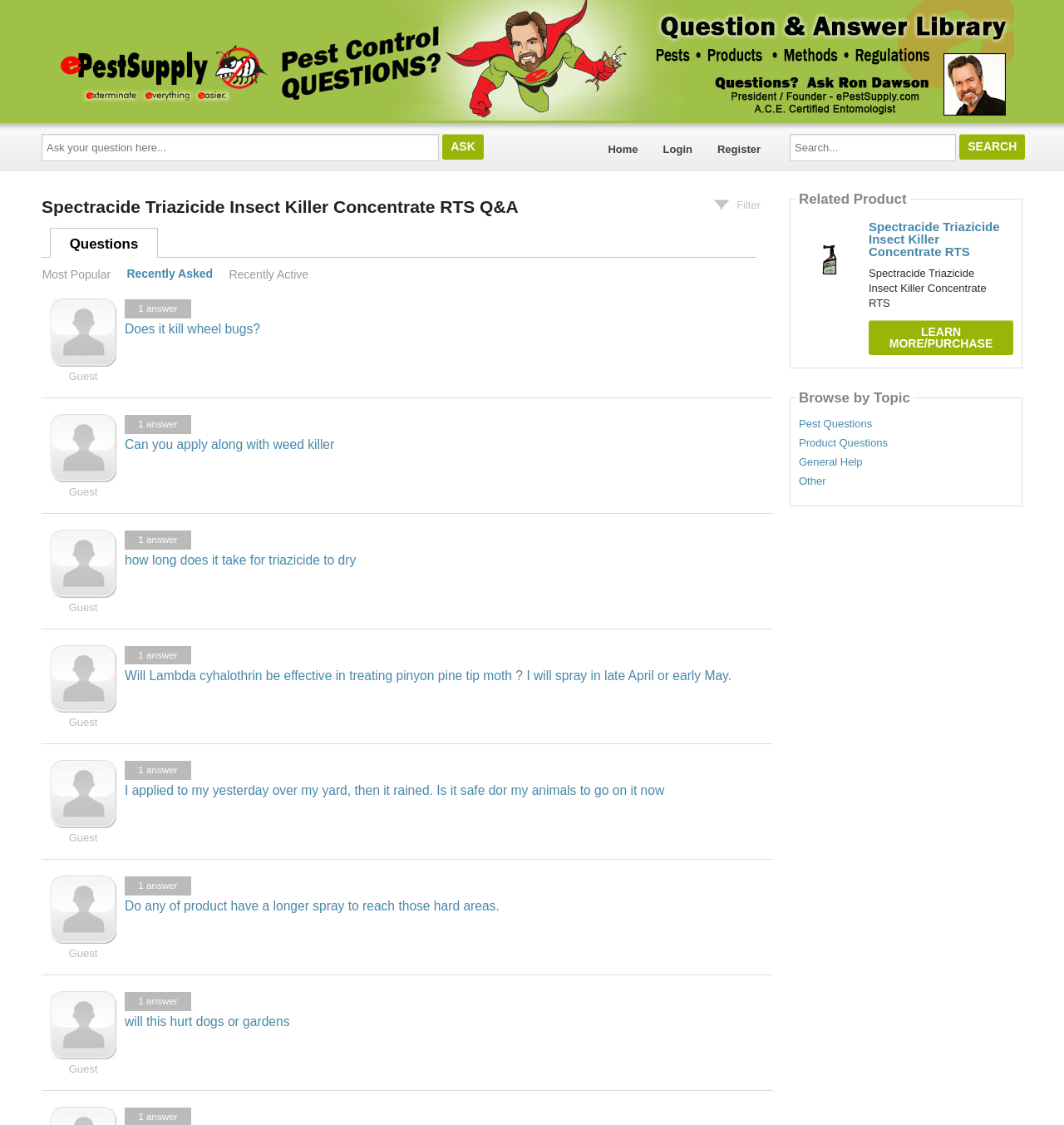Given the element description: "parent_node: Search... name="keywords" placeholder="Search..."", predict the bounding box coordinates of the UI element it refers to, using four float numbers between 0 and 1, i.e., [left, top, right, bottom].

[0.742, 0.119, 0.898, 0.143]